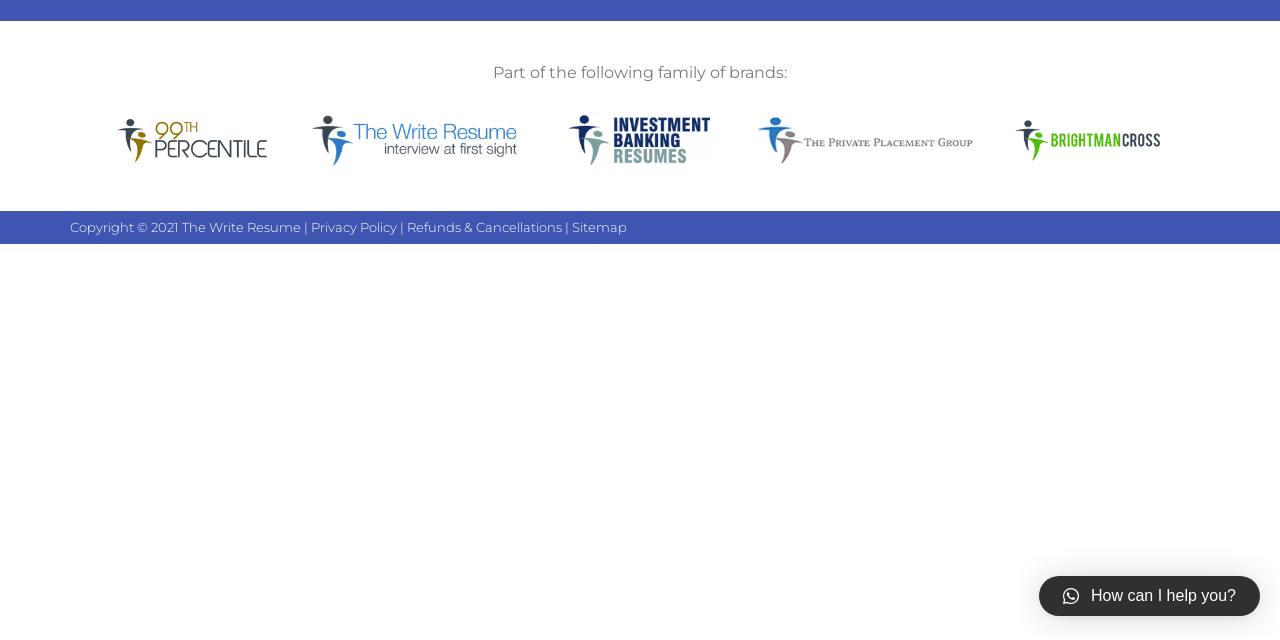Please locate the UI element described by "Privacy Policy" and provide its bounding box coordinates.

[0.243, 0.343, 0.31, 0.368]